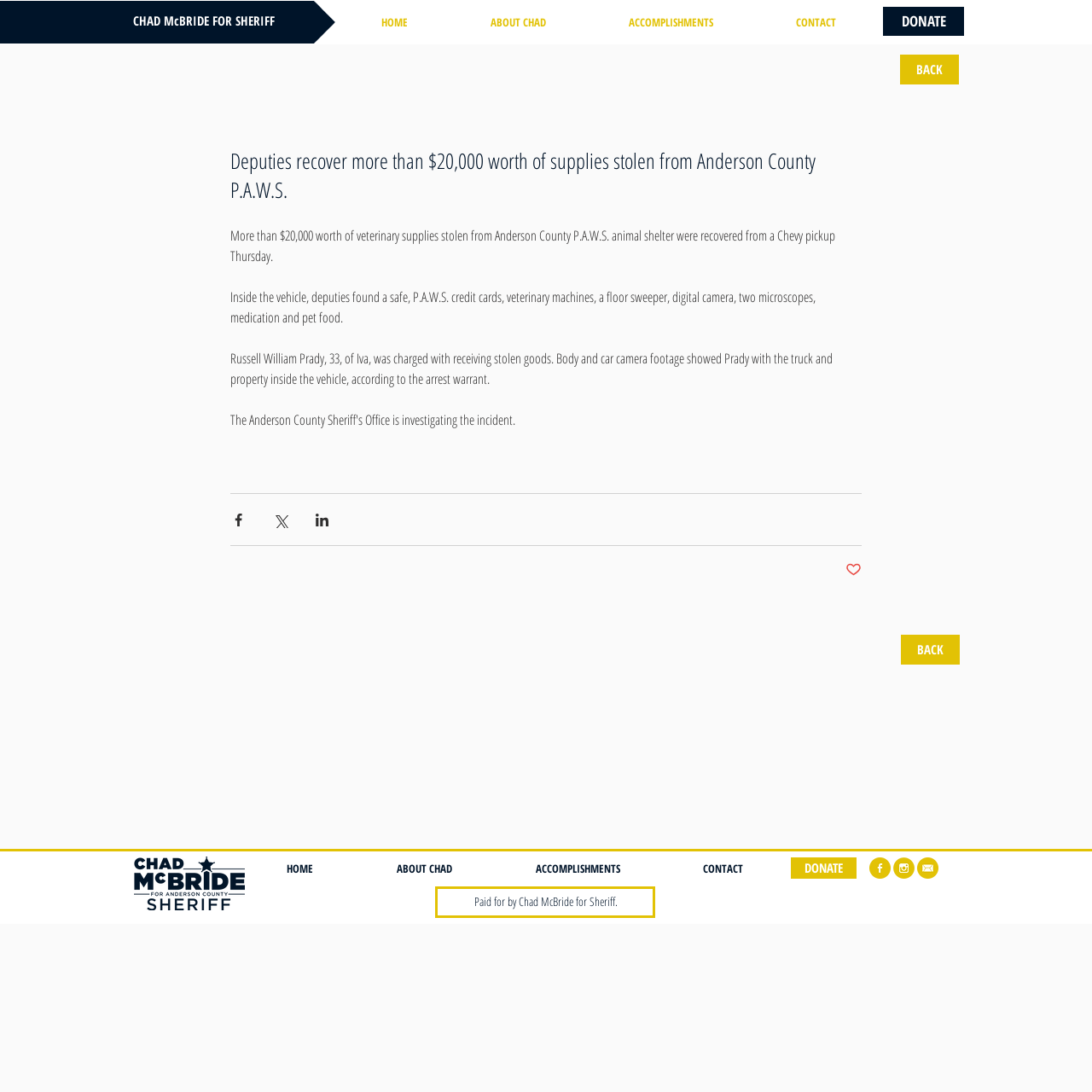Using the webpage screenshot, locate the HTML element that fits the following description and provide its bounding box: "CHAD McBRIDE FOR SHERIFF".

[0.122, 0.011, 0.252, 0.027]